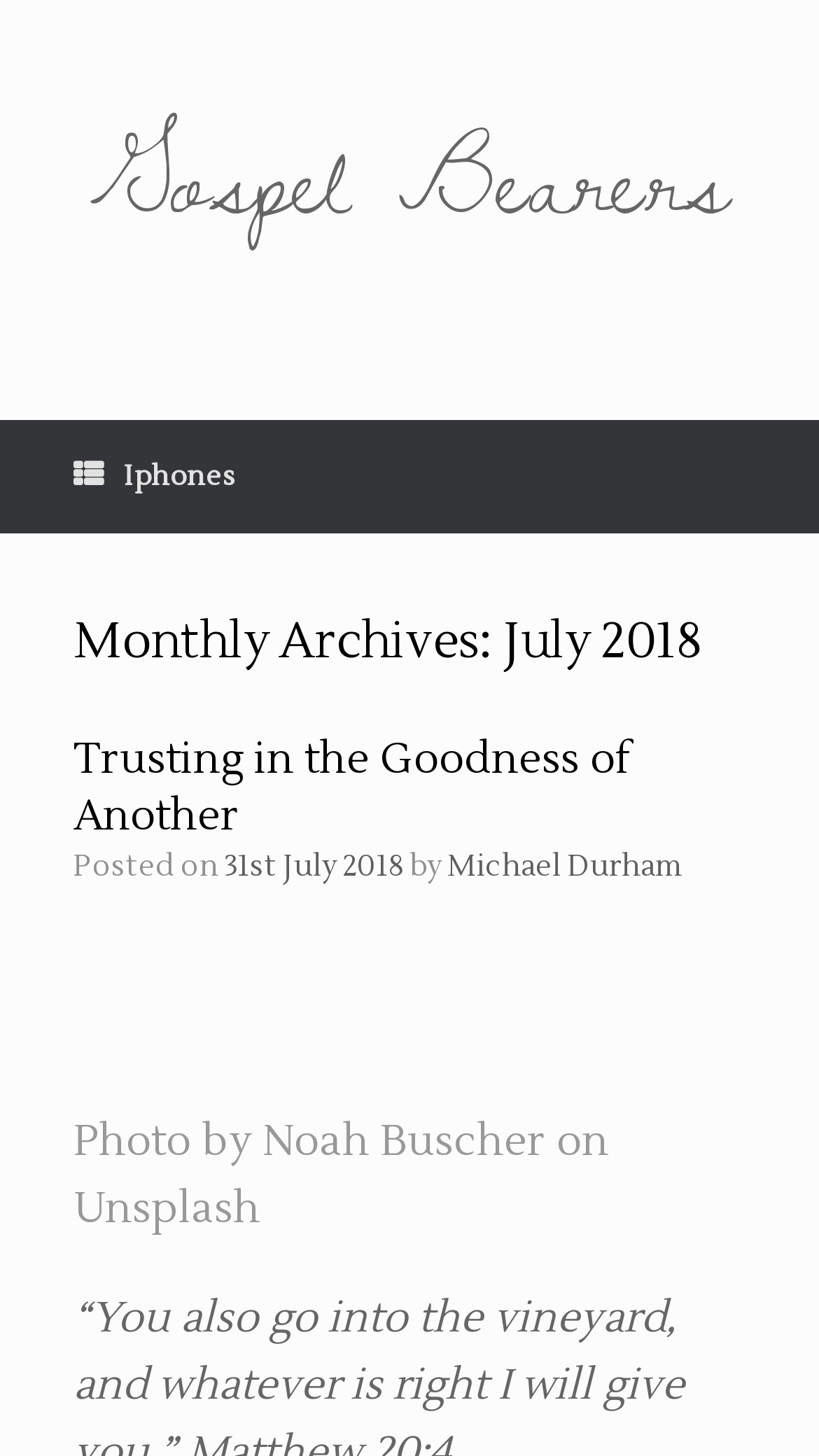Identify the bounding box of the UI component described as: "31st July 2018".

[0.274, 0.583, 0.492, 0.609]